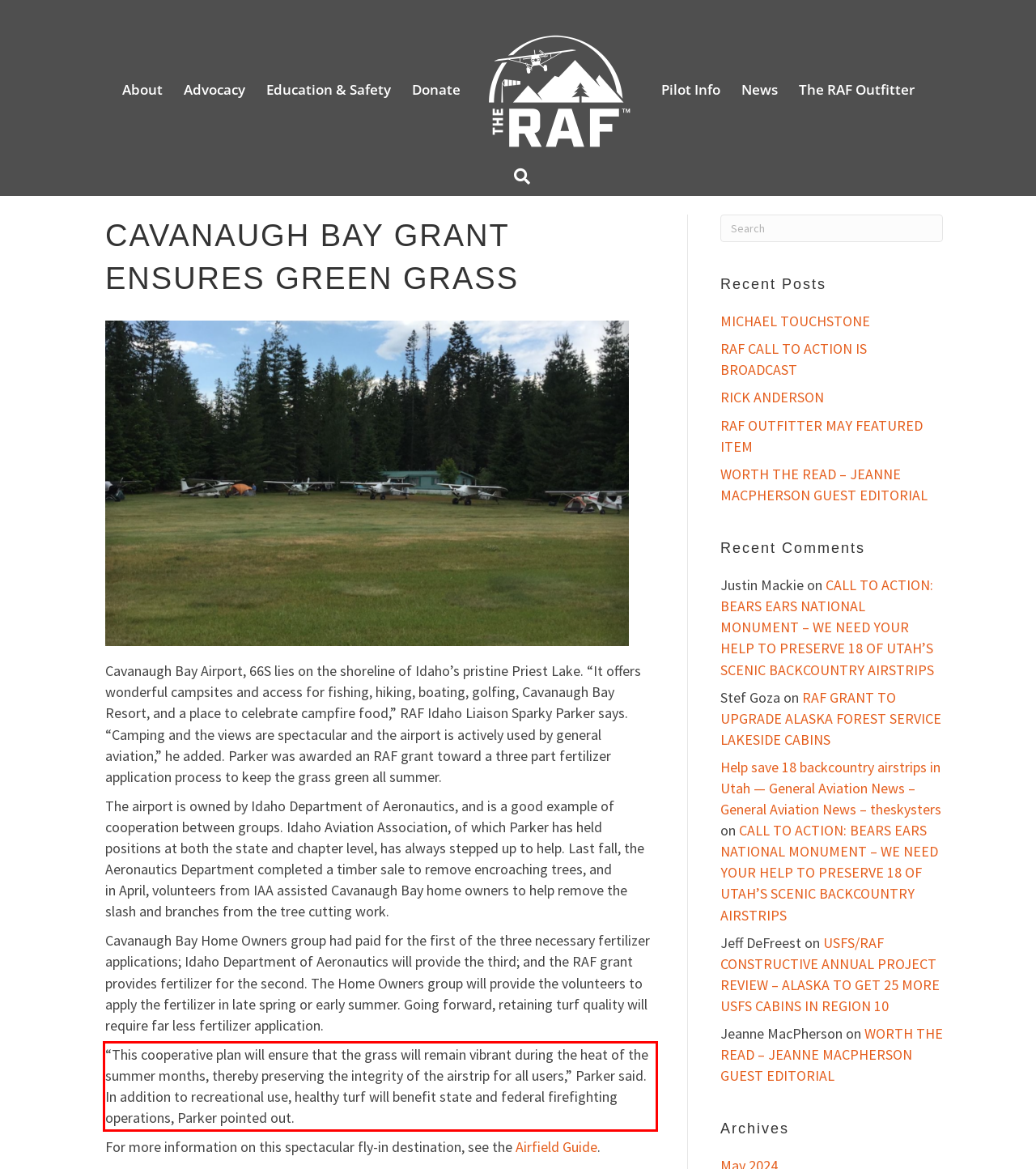Please perform OCR on the UI element surrounded by the red bounding box in the given webpage screenshot and extract its text content.

“This cooperative plan will ensure that the grass will remain vibrant during the heat of the summer months, thereby preserving the integrity of the airstrip for all users,” Parker said. In addition to recreational use, healthy turf will benefit state and federal firefighting operations, Parker pointed out.